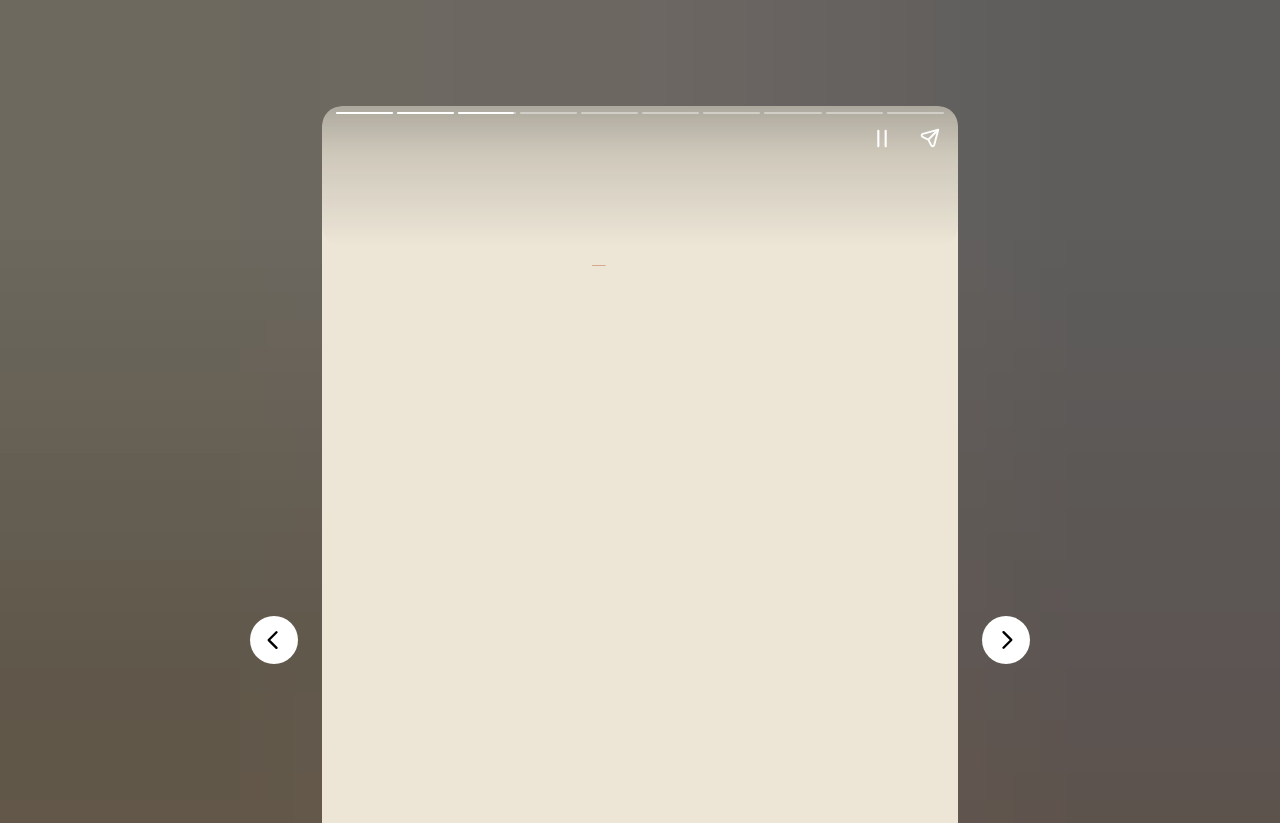Please provide a detailed answer to the question below by examining the image:
How many navigation buttons are there?

There are four navigation buttons on the webpage: 'Pause story', 'Share story', 'Previous page', and 'Next page', which are indicated by the button elements at different coordinates.